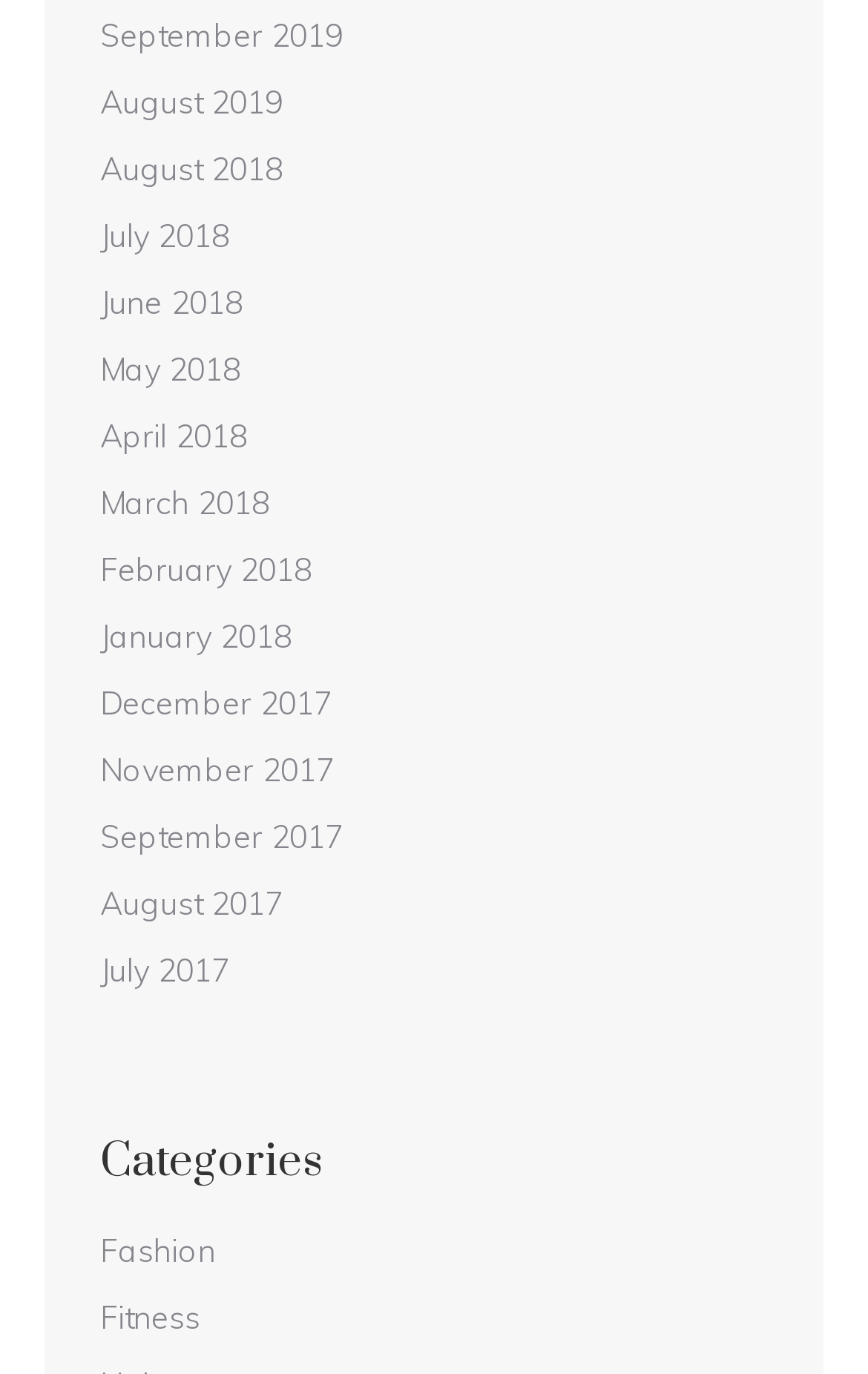What is the latest month listed?
Based on the image, give a concise answer in the form of a single word or short phrase.

September 2019